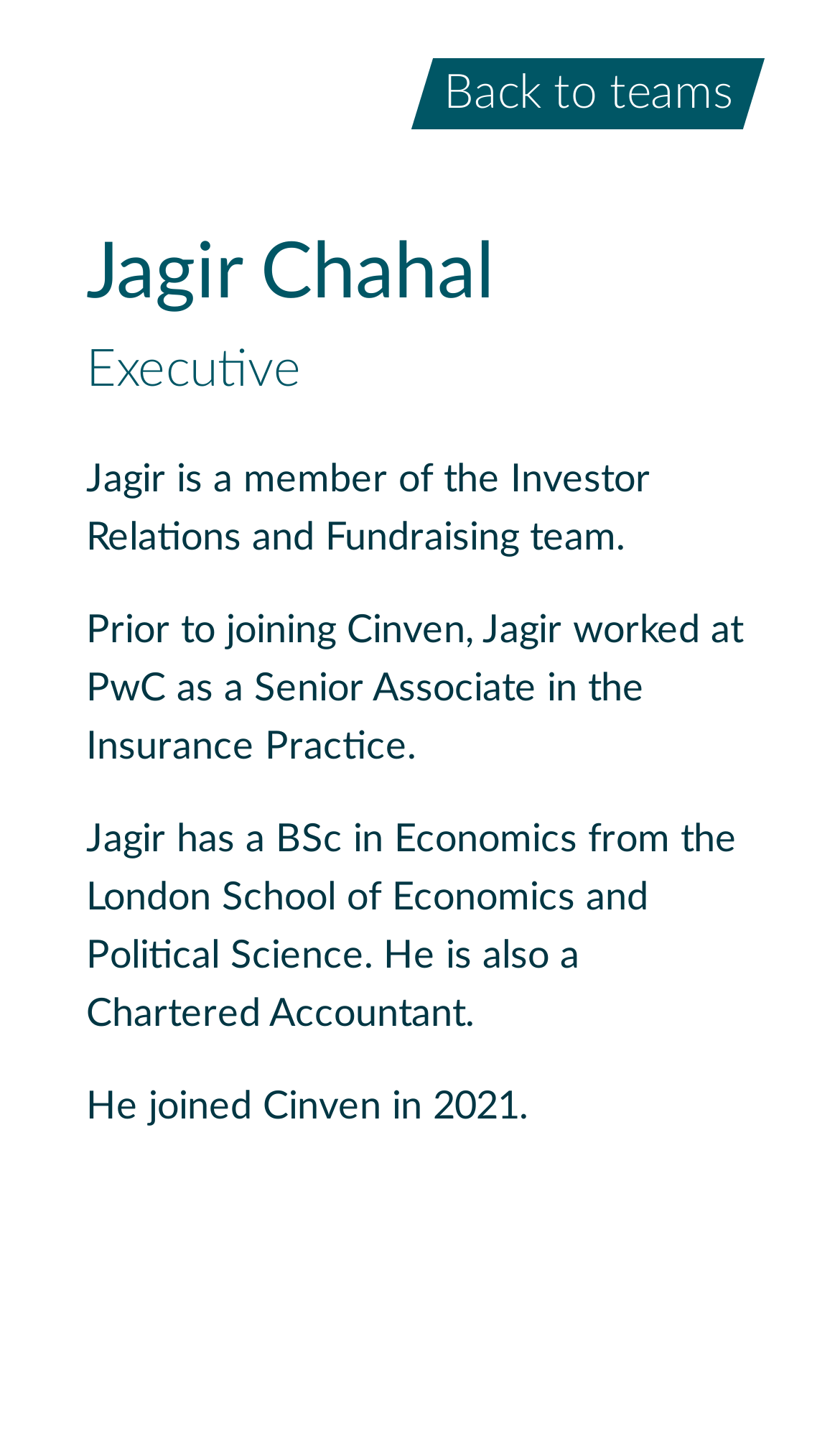Provide the bounding box coordinates of the area you need to click to execute the following instruction: "Click on the Cinven logo".

[0.038, 0.0, 0.6, 0.098]